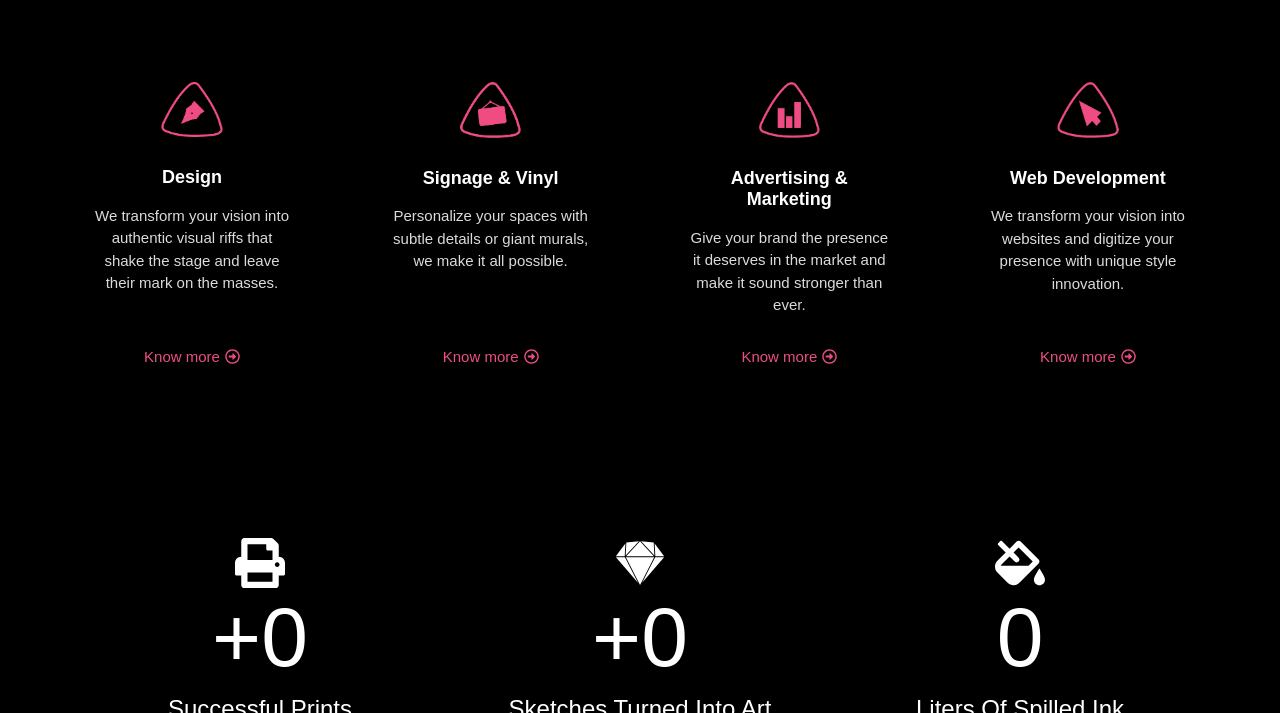Identify the bounding box coordinates for the element that needs to be clicked to fulfill this instruction: "Explore Signage & Vinyl services". Provide the coordinates in the format of four float numbers between 0 and 1: [left, top, right, bottom].

[0.33, 0.235, 0.436, 0.263]